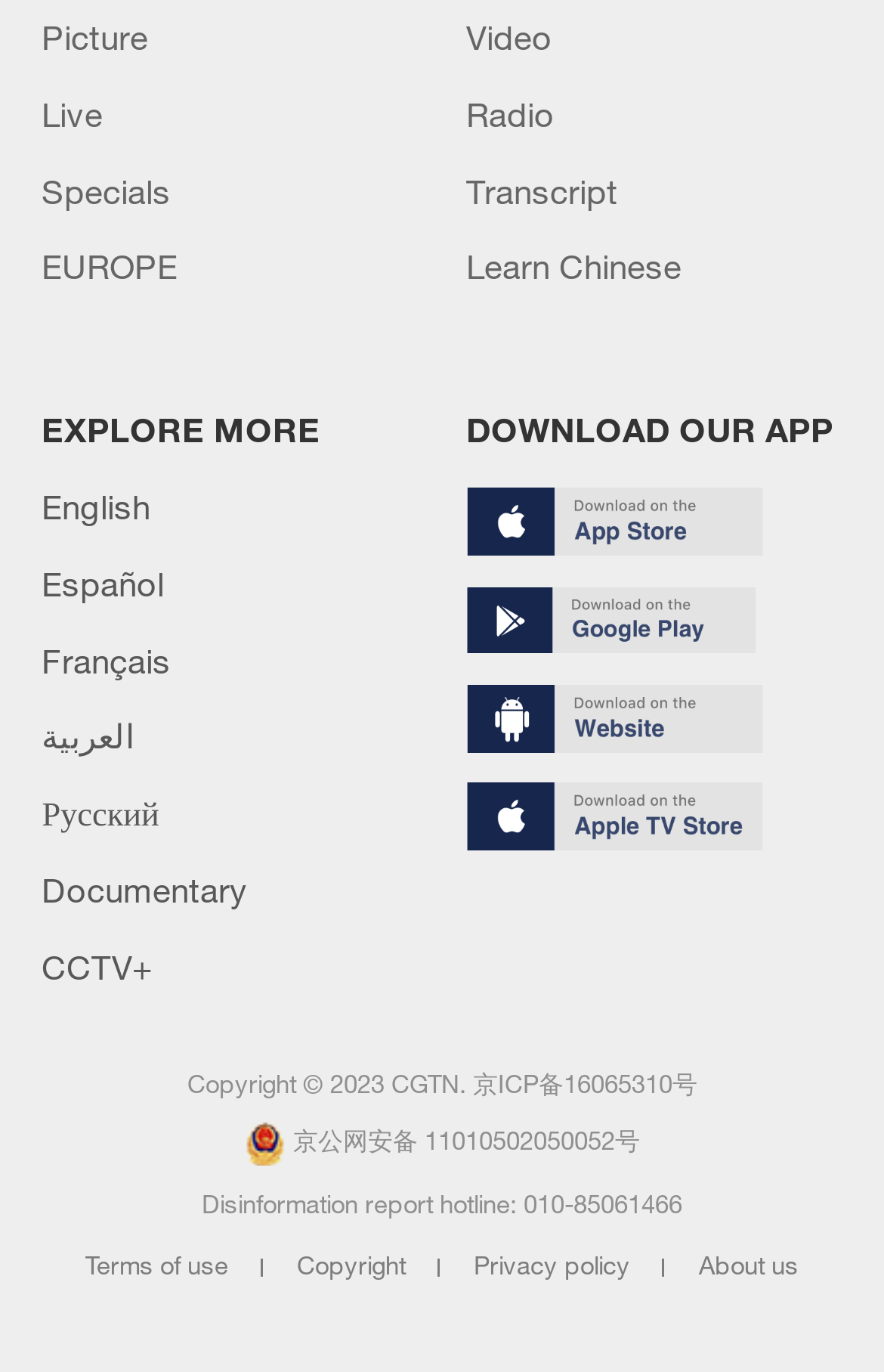Please locate the bounding box coordinates of the region I need to click to follow this instruction: "Download the app".

[0.527, 0.298, 0.943, 0.328]